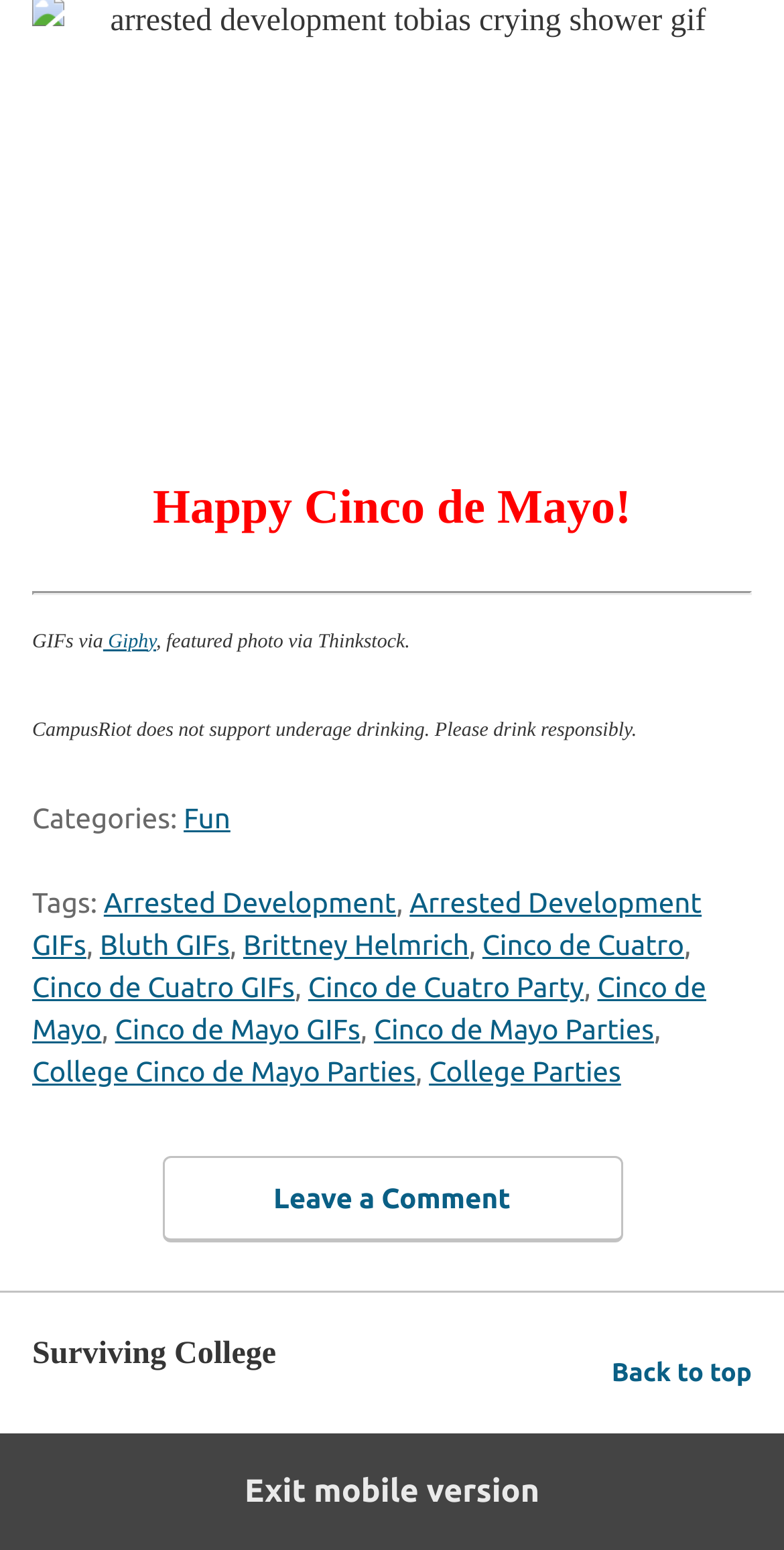What is the purpose of the website?
Kindly answer the question with as much detail as you can.

The purpose of the website can be inferred from the presence of GIFs and links related to entertainment, such as 'Arrested Development GIFs' and 'Cinco de Mayo Parties', indicating that the website is intended to provide entertainment and humor to its users.